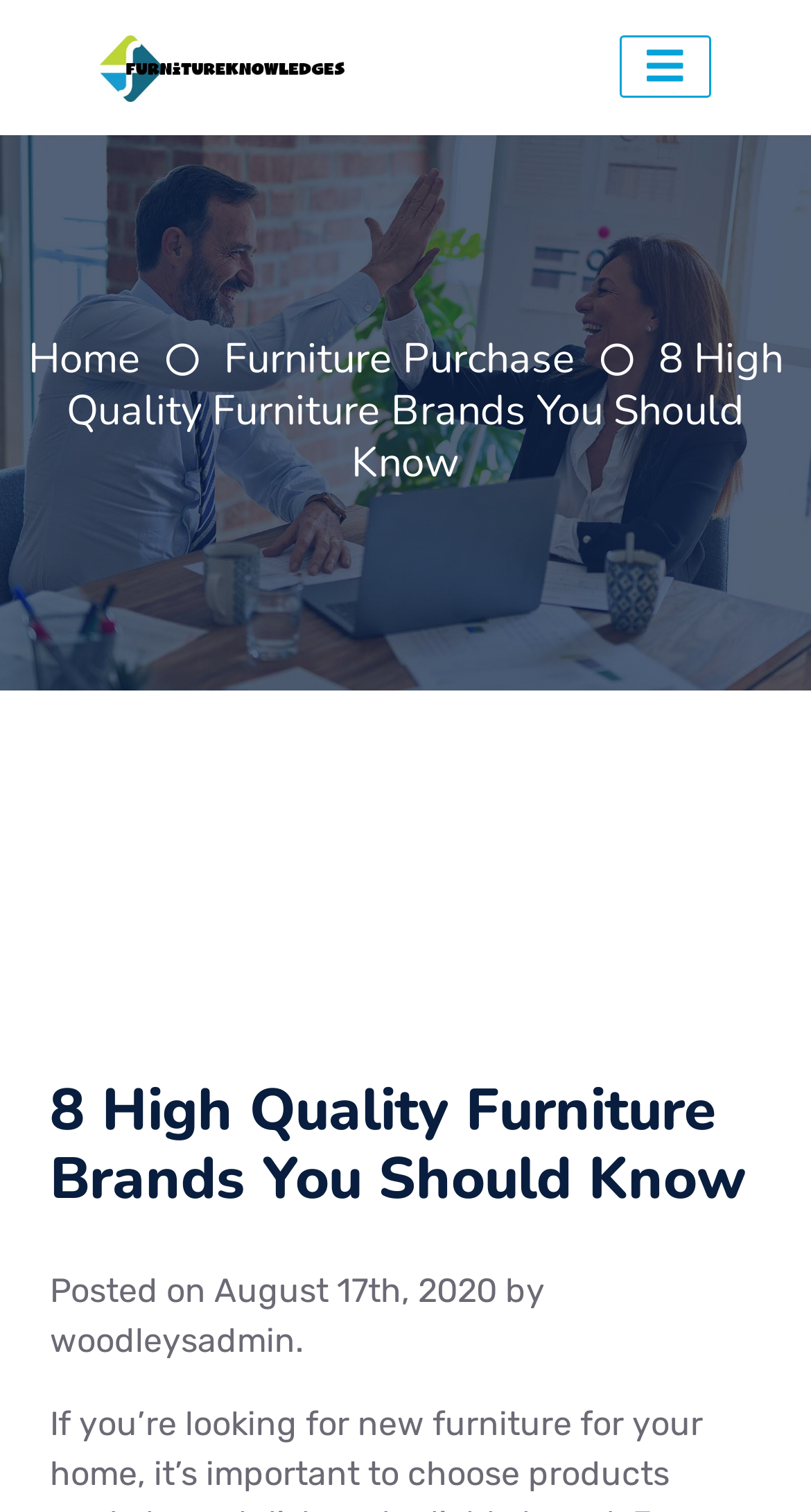Generate a comprehensive description of the contents of the webpage.

The webpage appears to be a blog post or article about high-quality furniture brands. At the top left, there is a logo or icon of "furnitureknowledges" accompanied by a link to the same name. On the top right, there is a button with a search icon. 

Below the logo, there is a navigation menu with three links: "Home", "Furniture Purchase", and the title of the current page "8 High Quality Furniture Brands You Should Know". The title of the page is also presented as a heading in a larger font size, located near the top center of the page.

Underneath the heading, there is a paragraph of text indicating when the article was posted, which is August 17th, 2020, and the author, woodleysadmin.